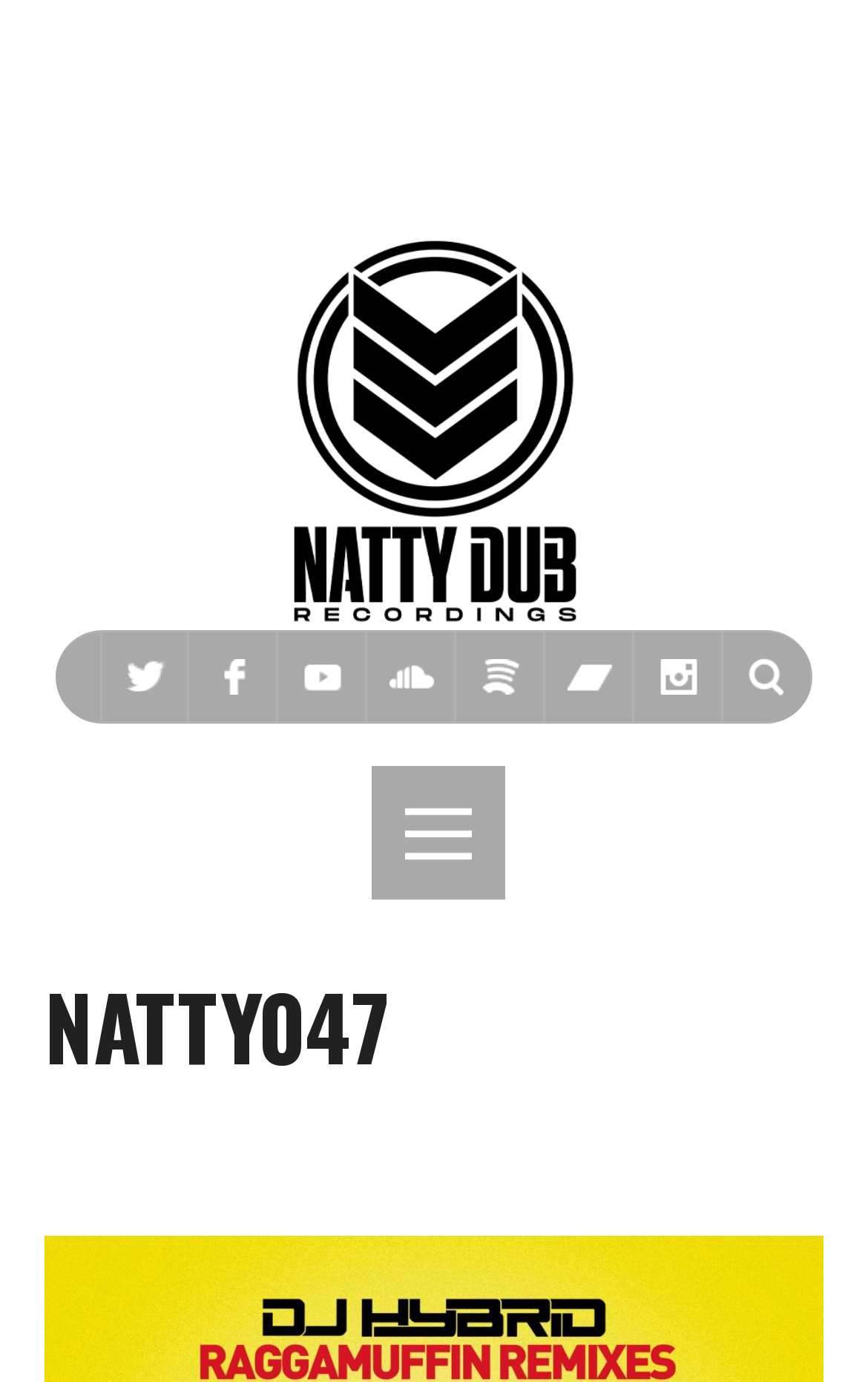From the element description: "Bandcamp", extract the bounding box coordinates of the UI element. The coordinates should be expressed as four float numbers between 0 and 1, in the order [left, top, right, bottom].

[0.628, 0.458, 0.731, 0.522]